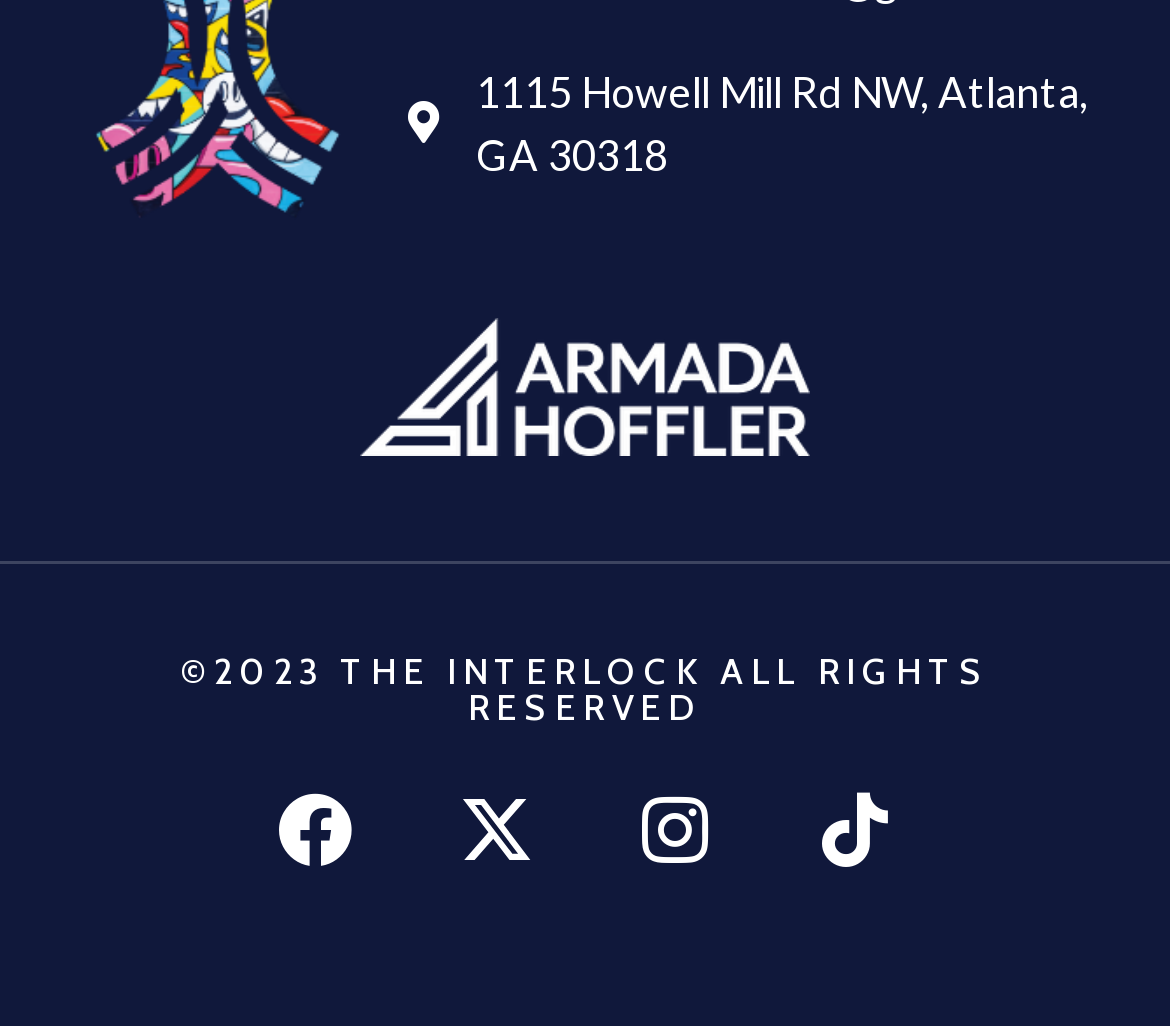Answer the following query with a single word or phrase:
What is the copyright year mentioned at the bottom of the webpage?

2023